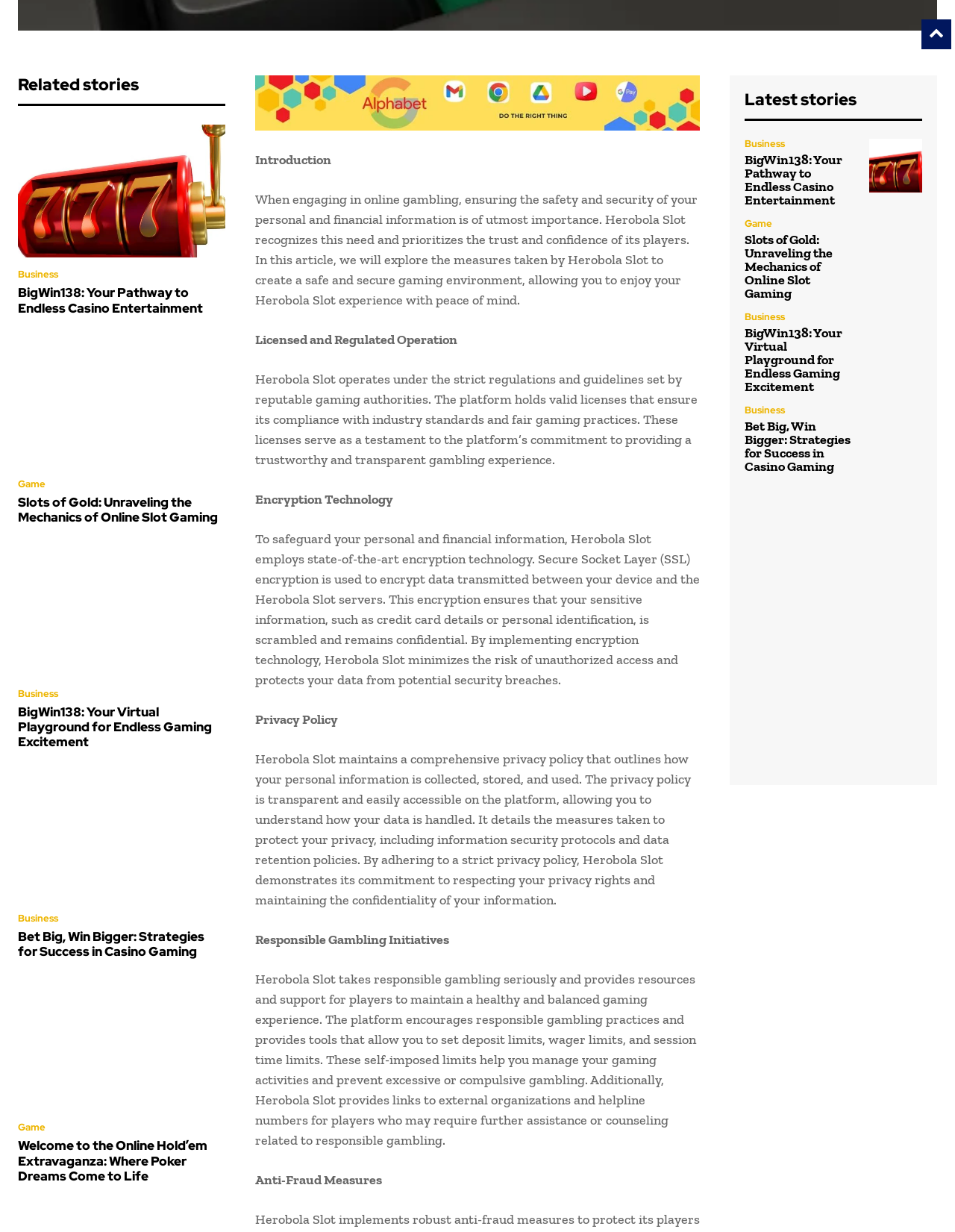Please give a concise answer to this question using a single word or phrase: 
What is the main topic of this webpage?

Online gambling